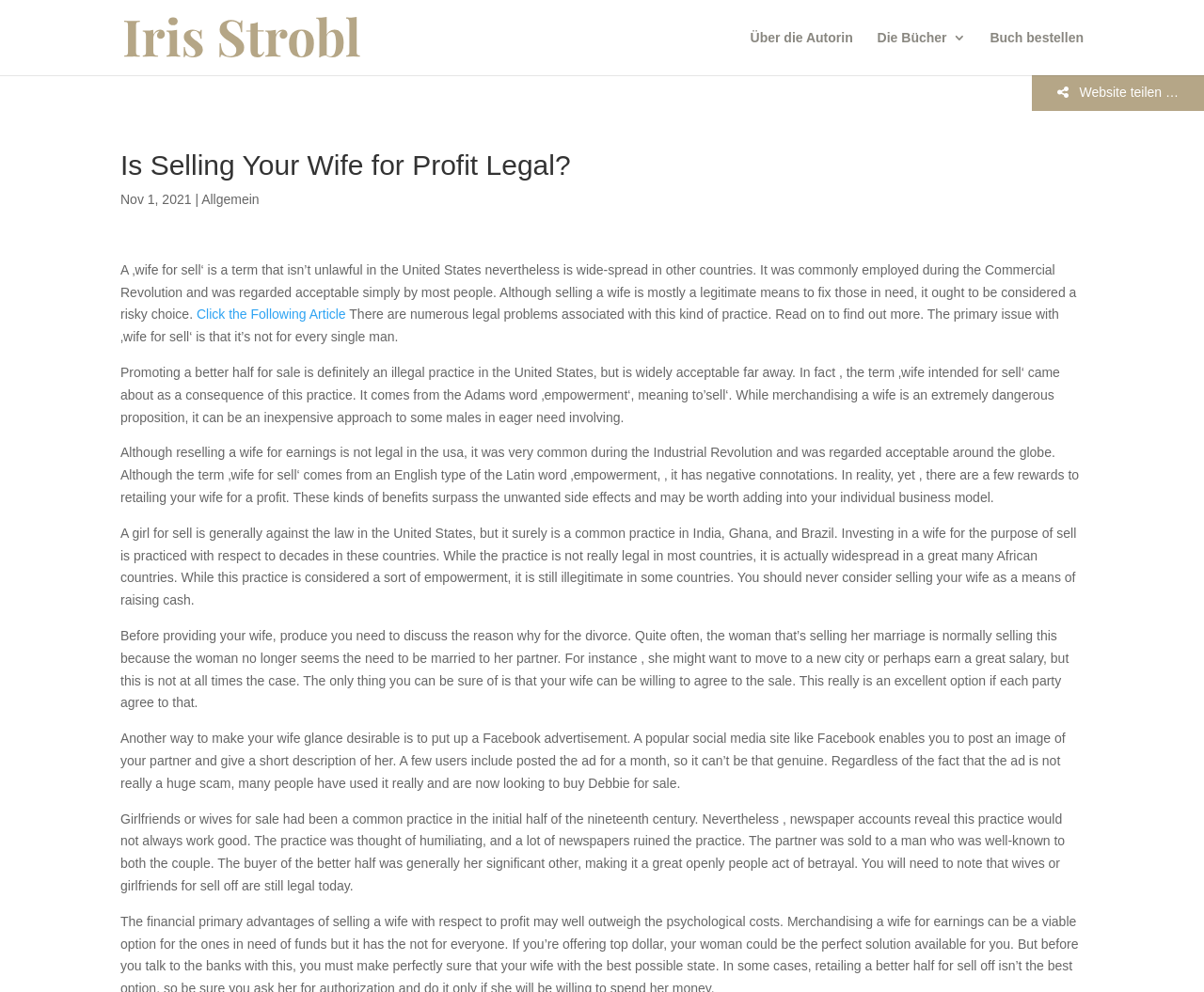Answer the question with a brief word or phrase:
What is the topic of this webpage?

Wife for sale